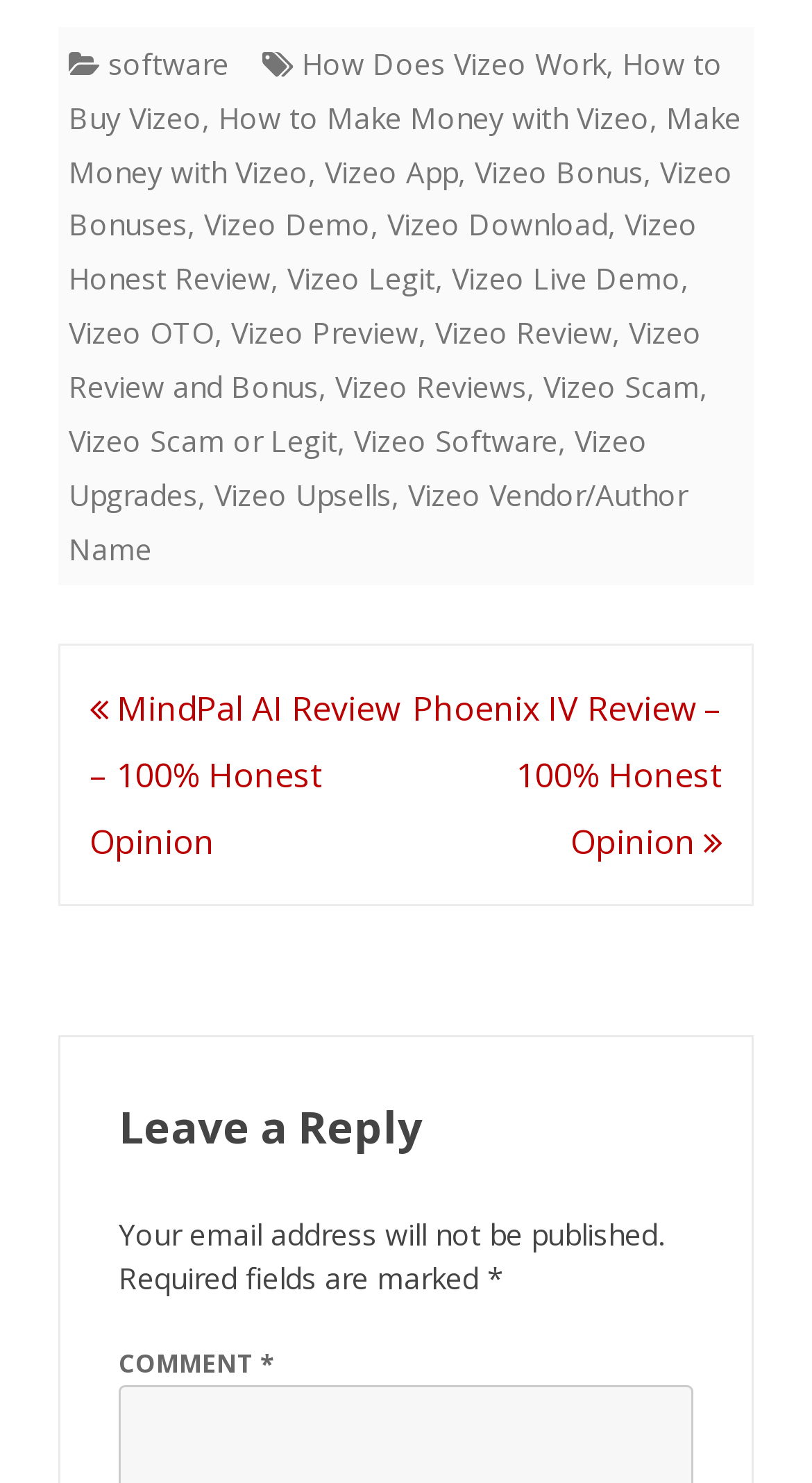Analyze the image and give a detailed response to the question:
What is the title of the first post?

I looked at the first link element in the navigation section, which is identified by the element ID 810. The text of this link is 'MindPal AI Review – 100% Honest Opinion', which is the title of the first post.